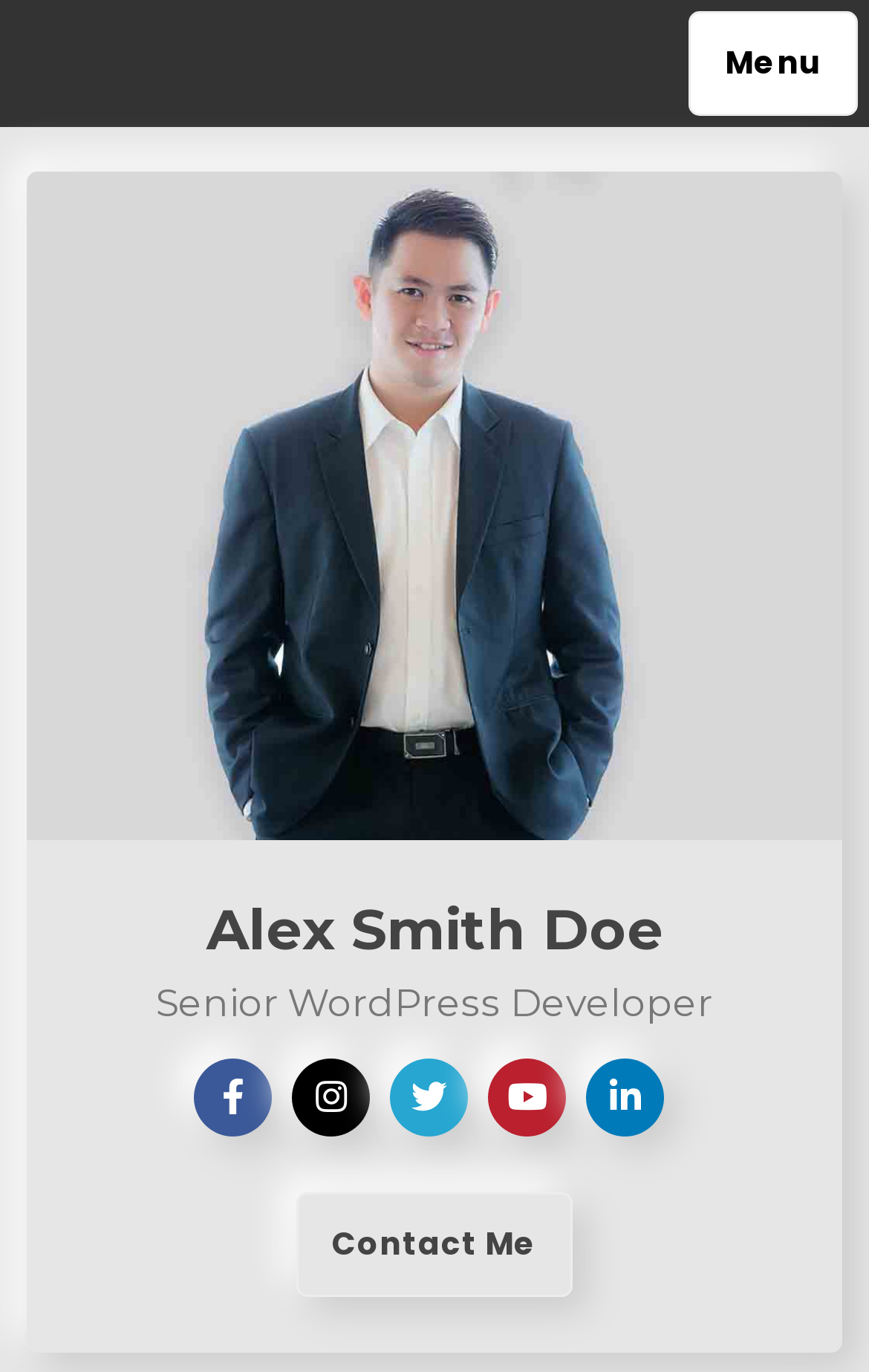Give a detailed explanation of the elements present on the webpage.

The webpage appears to be a personal profile or blog page, with a prominent profile image taking up most of the top section. The profile image is positioned near the top-left corner of the page, spanning almost the entire width. Above the profile image, there is a button labeled "Menu" located at the top-right corner, and a link "Skip to content" at the top-left corner.

Below the profile image, there are two headings, one displaying the name "Alex Smith Doe" and the other displaying the title "Senior WordPress Developer". These headings are positioned near the center of the page, with the name heading slightly above the title heading.

At the bottom section of the page, there are six links arranged horizontally, each represented by an icon. These links are positioned near the bottom of the page, with the first link located at the left and the last link at the right. The icons are not labeled, but they appear to be social media or contact links. Additionally, there is a link labeled "Contact Me" positioned below the icon links, near the bottom-center of the page.